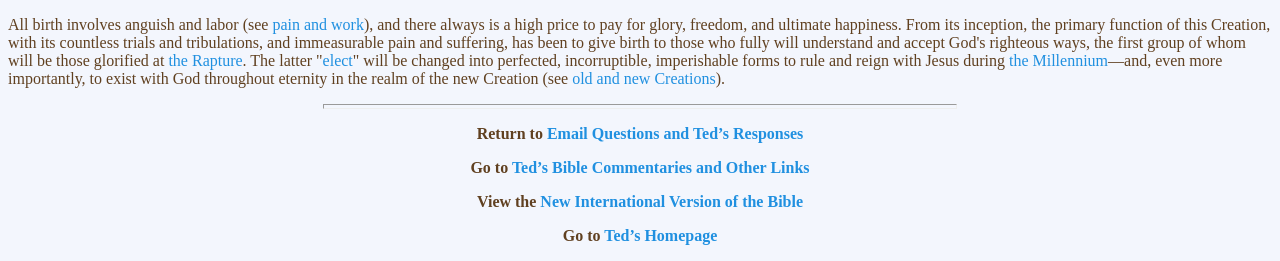Locate the bounding box coordinates of the segment that needs to be clicked to meet this instruction: "Explore the New International Version of the Bible".

[0.422, 0.741, 0.627, 0.806]